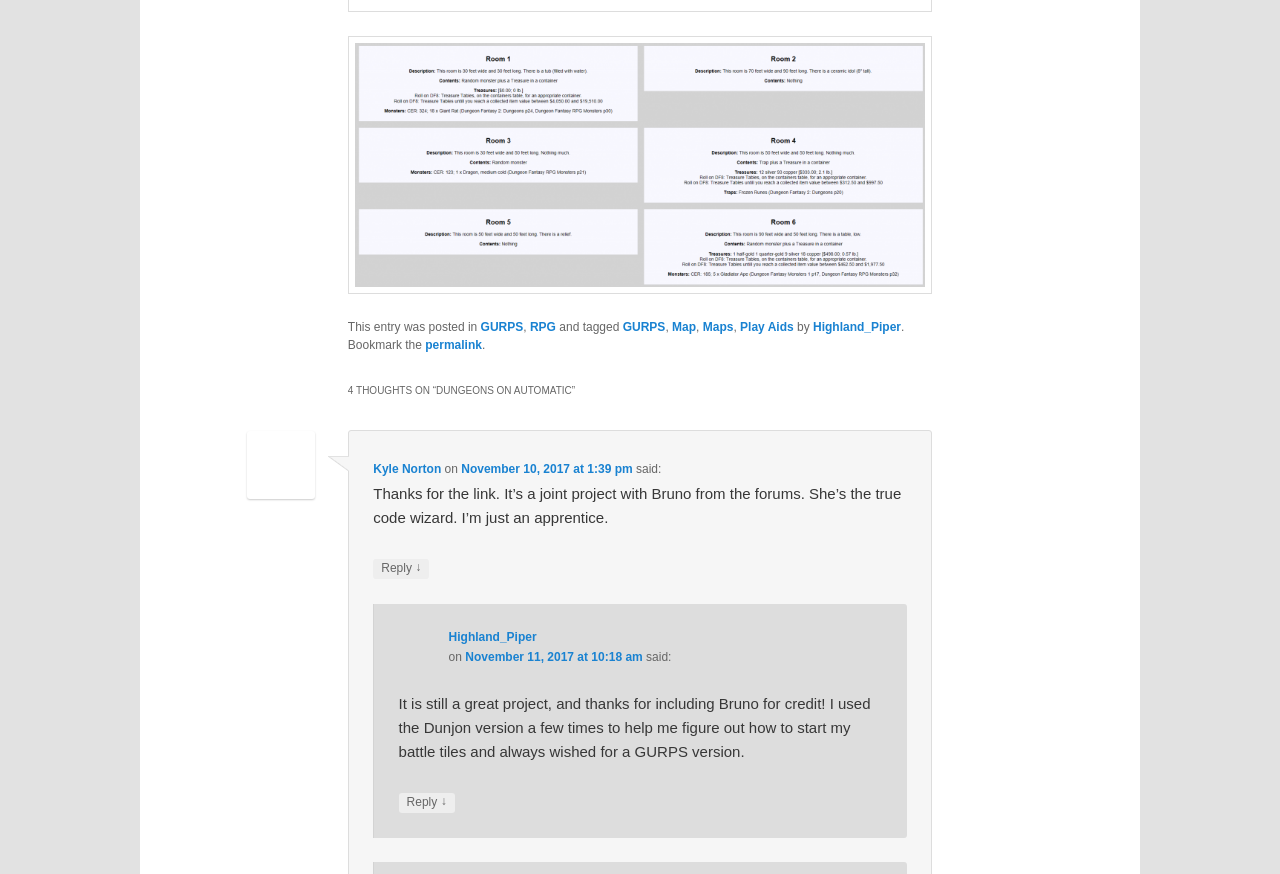How many links are there in the footer section?
Carefully analyze the image and provide a detailed answer to the question.

The number of links in the footer section can be found by counting the link elements located inside the footer element, which are 'GURPS', 'RPG', 'Map', 'Maps', 'Play Aids', 'permalink', and 'Highland_Piper'.